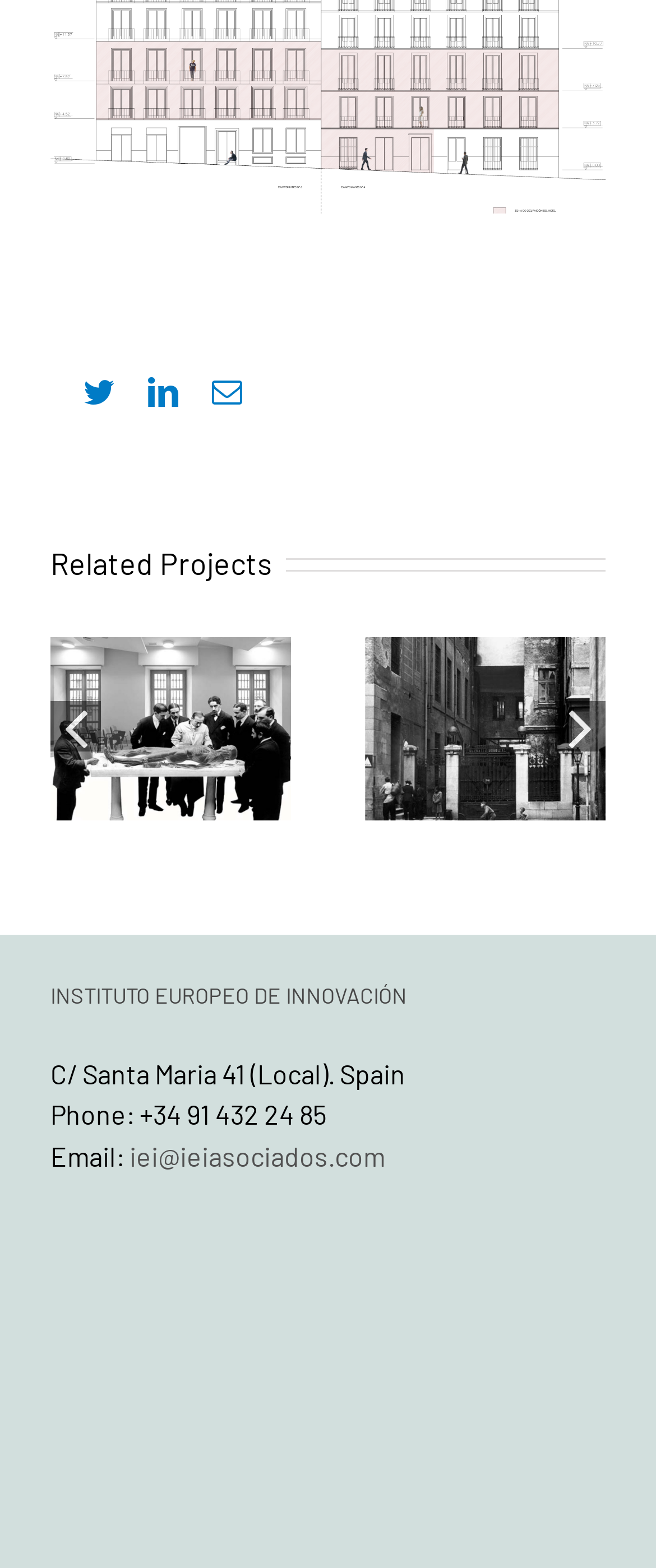Give a concise answer using one word or a phrase to the following question:
What is the location of the institution?

C/ Santa Maria 41 (Local). Spain